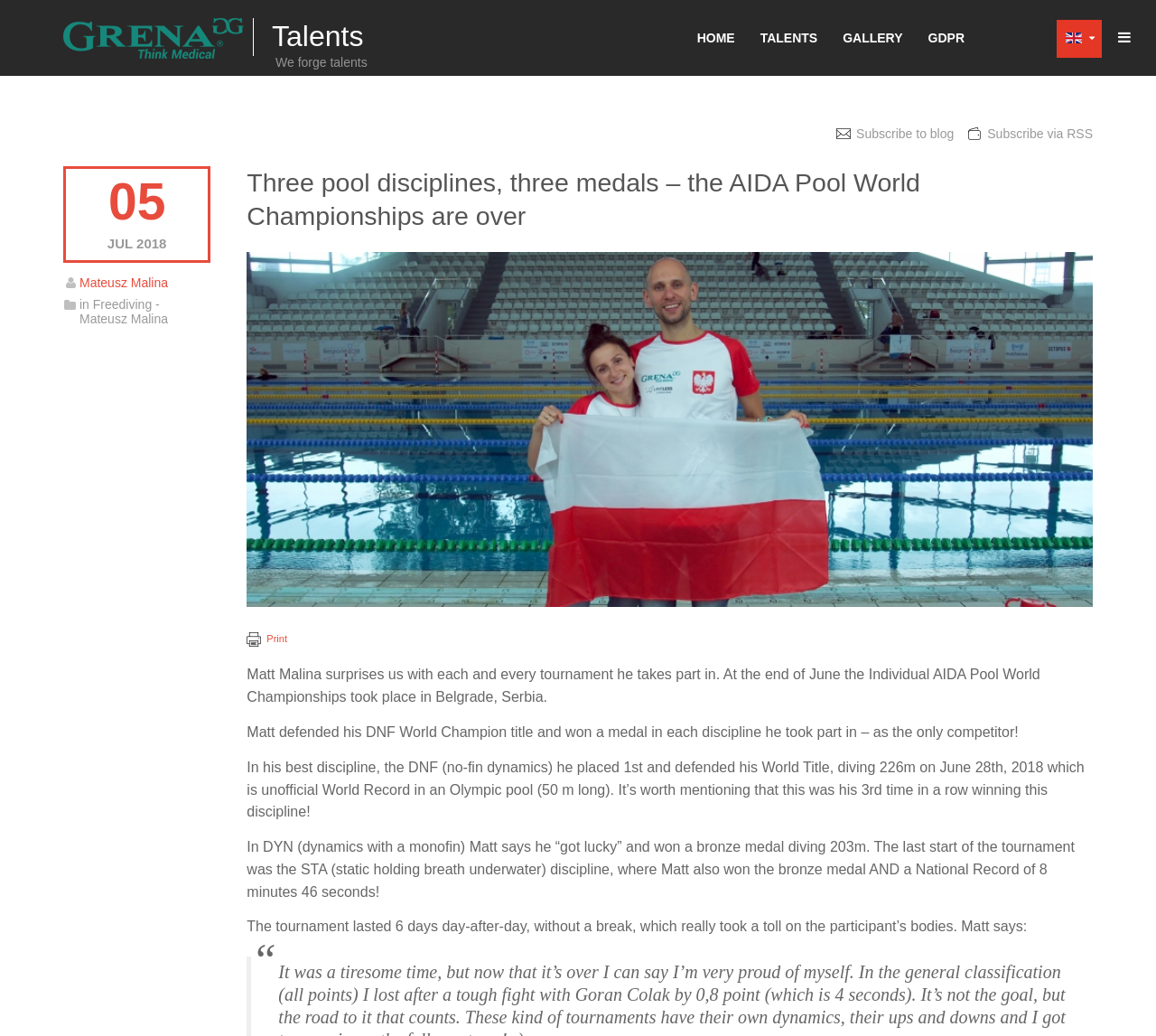Using the element description Freediving - Mateusz Malina, predict the bounding box coordinates for the UI element. Provide the coordinates in (top-left x, top-left y, bottom-right x, bottom-right y) format with values ranging from 0 to 1.

[0.069, 0.287, 0.145, 0.315]